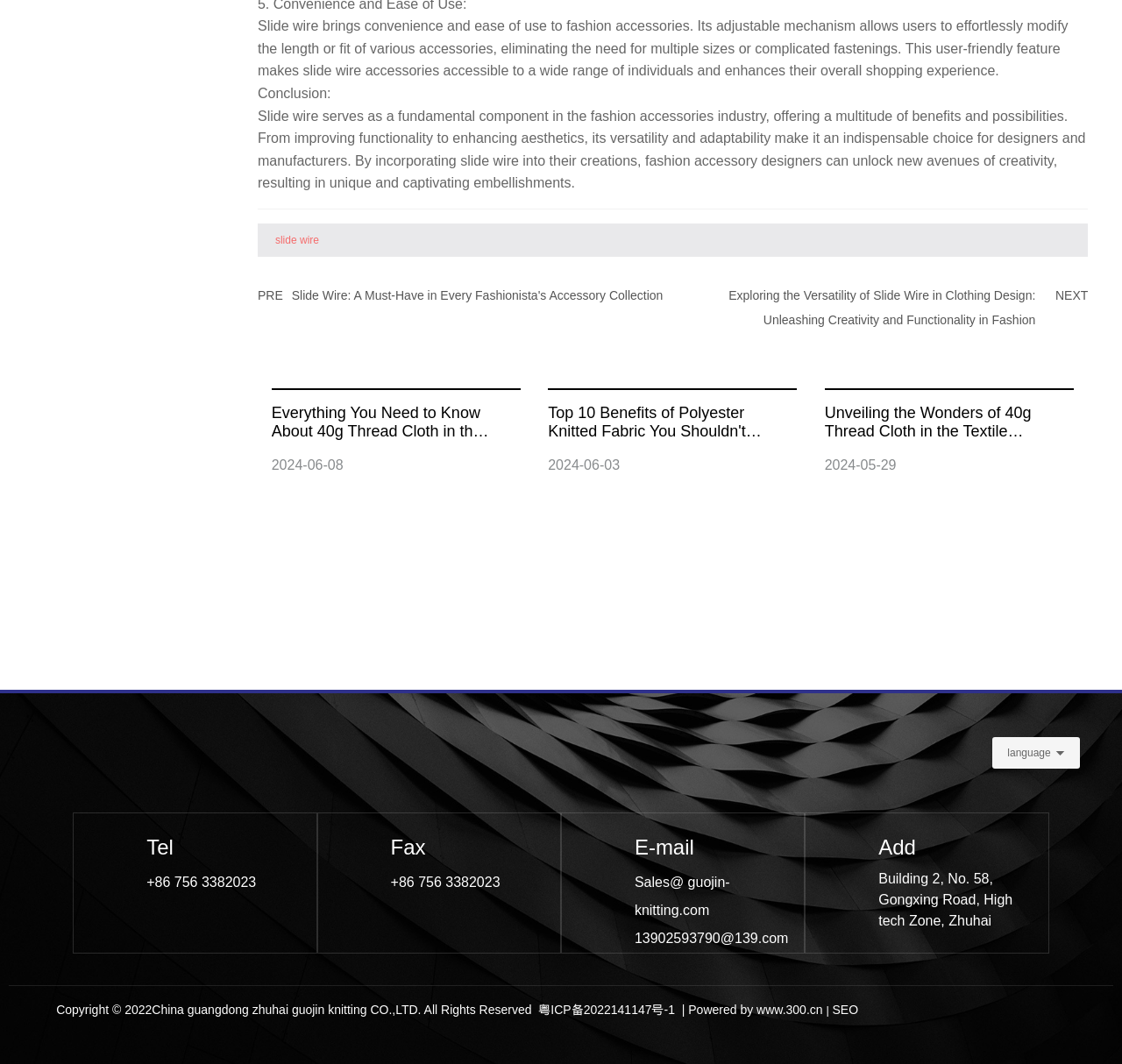What is the main topic of the webpage?
Based on the screenshot, give a detailed explanation to answer the question.

The main topic of the webpage is slide wire, which is evident from the static text 'Slide wire brings convenience and ease of use to fashion accessories.' at the top of the page.